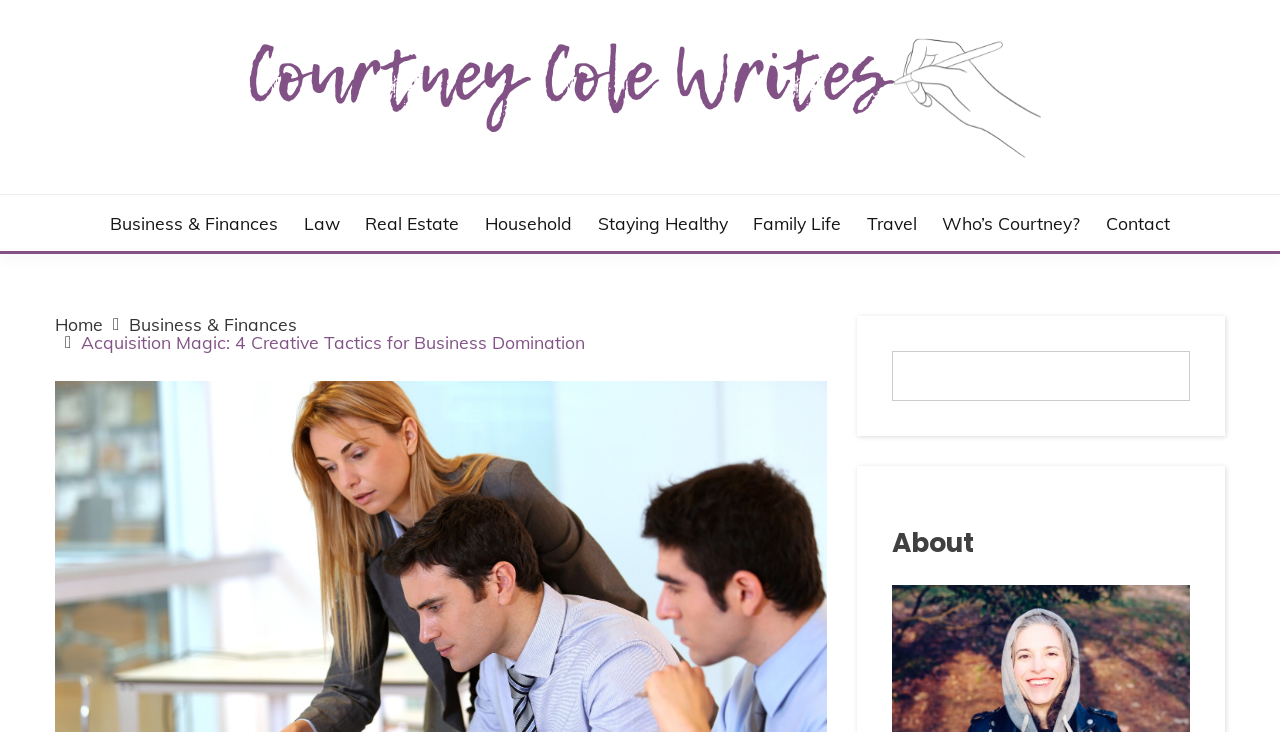What categories are listed under Business & Finances?
Using the image as a reference, give an elaborate response to the question.

The categories are listed horizontally below the 'Business & Finances' link, and they include 'Law', 'Real Estate', and 'Household'.